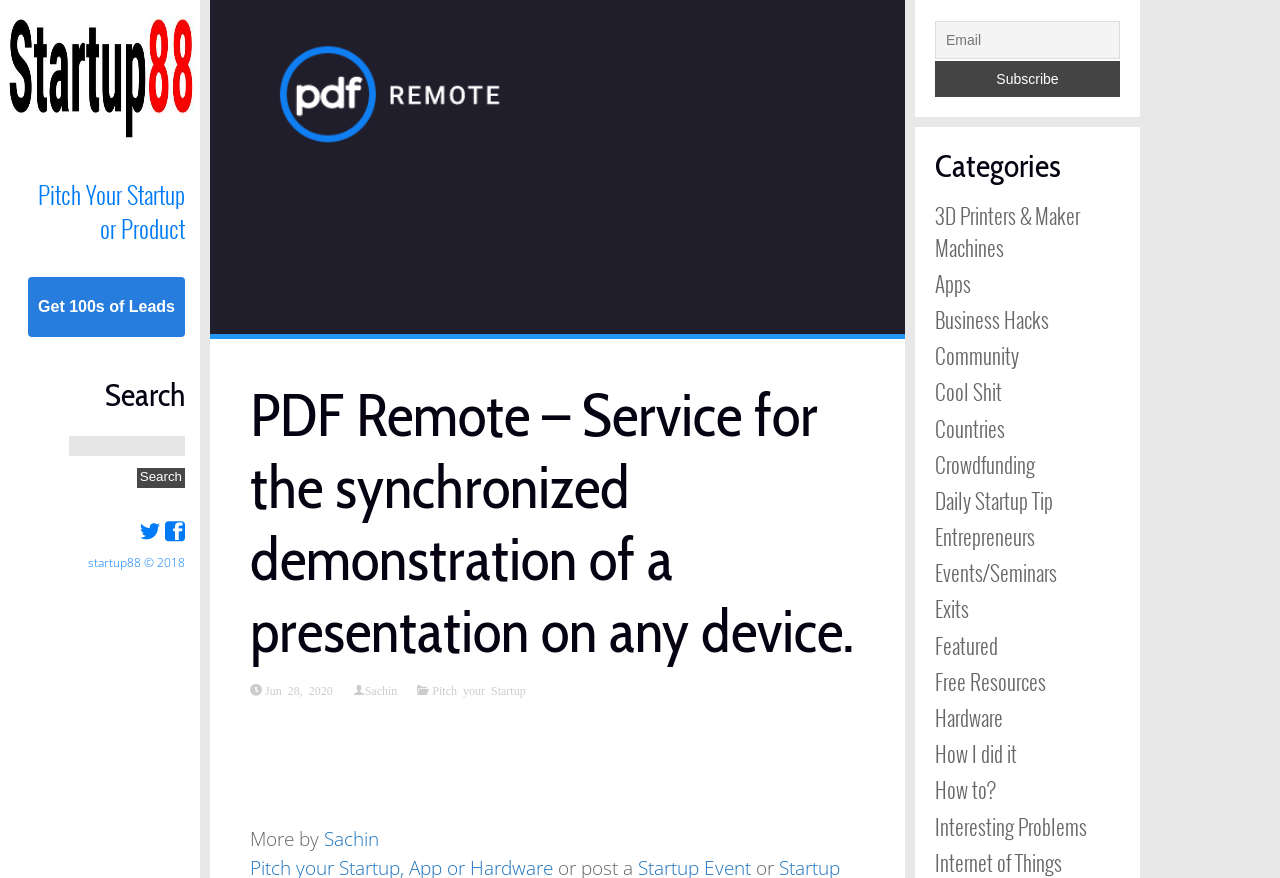Provide a thorough summary of the webpage.

This webpage is about PDF Remote, a service for synchronized demonstration of presentations on any device. At the top left, there is a link to "Startup88" with an accompanying image. Below this, there are three complementary sections with links to "Pitch Your Startup or Product", "Get 100s of Leads", and a search bar with a button.

On the right side, there is an image of "Pdfremote" and a header with the tagline "Service for the synchronized demonstration of a presentation on any device." Below this, there are links to a date, "Sachin", and "Pitch your Startup". Further down, there is a section with the text "More by Sachin" and a link to "Sachin".

In the middle of the page, there is a section with several paragraphs of text, including a quote about using OKRs to accelerate startups and personal life, and a description of a book written by John Doerr, a legendary Venture Capitalist.

On the right side, there is a section with a heading "Categories" and 17 links to various categories such as "3D Printers & Maker Machines", "Apps", "Business Hacks", and more.

At the bottom of the page, there is a section with a heading "Subscribe to our irregular email" and a textbox to enter an email address, accompanied by a button to subscribe. There is also a note about a free book offer for new Audible trials.